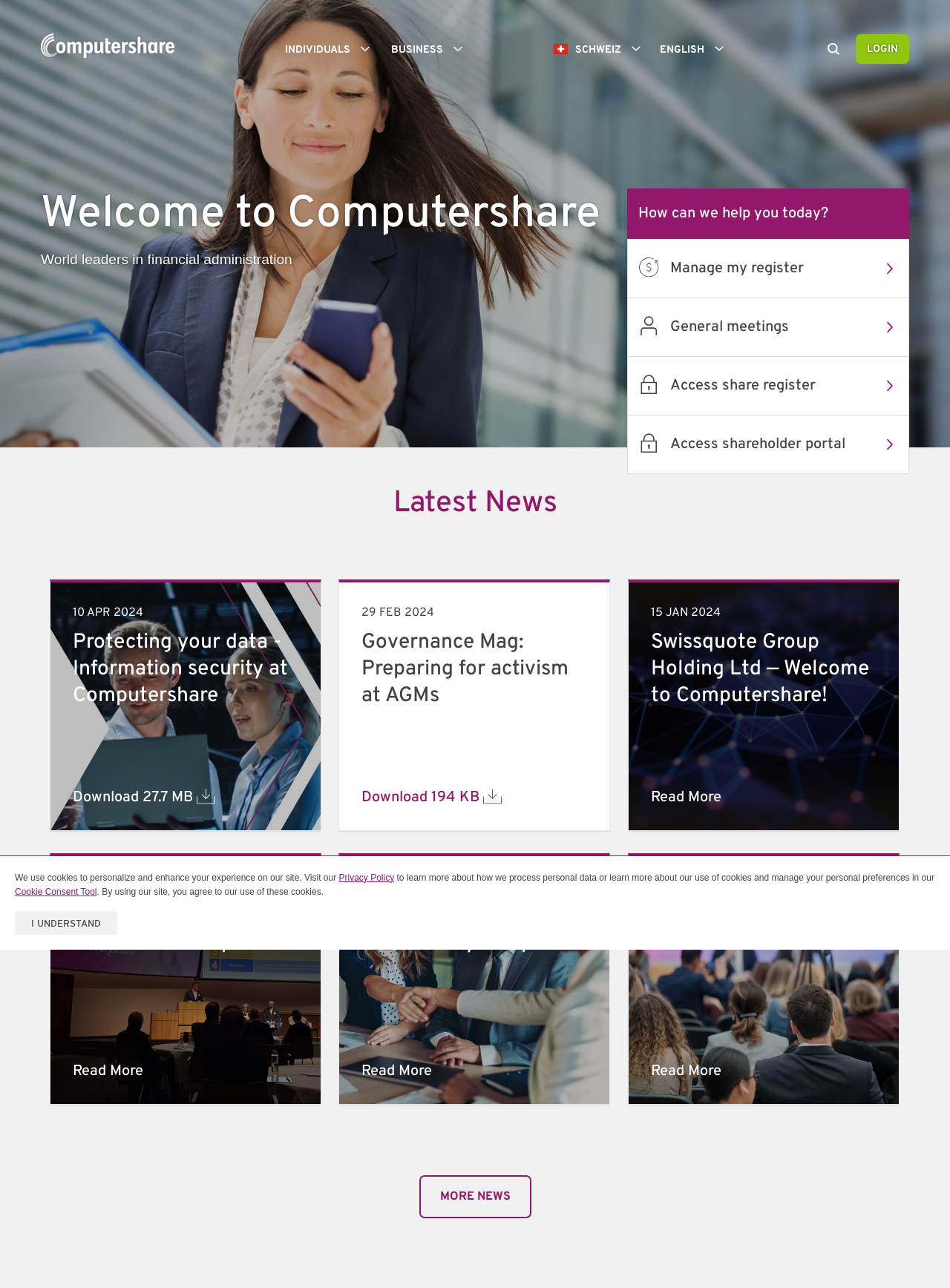Determine the bounding box coordinates of the region that needs to be clicked to achieve the task: "Log in to your account".

[0.901, 0.026, 0.957, 0.05]